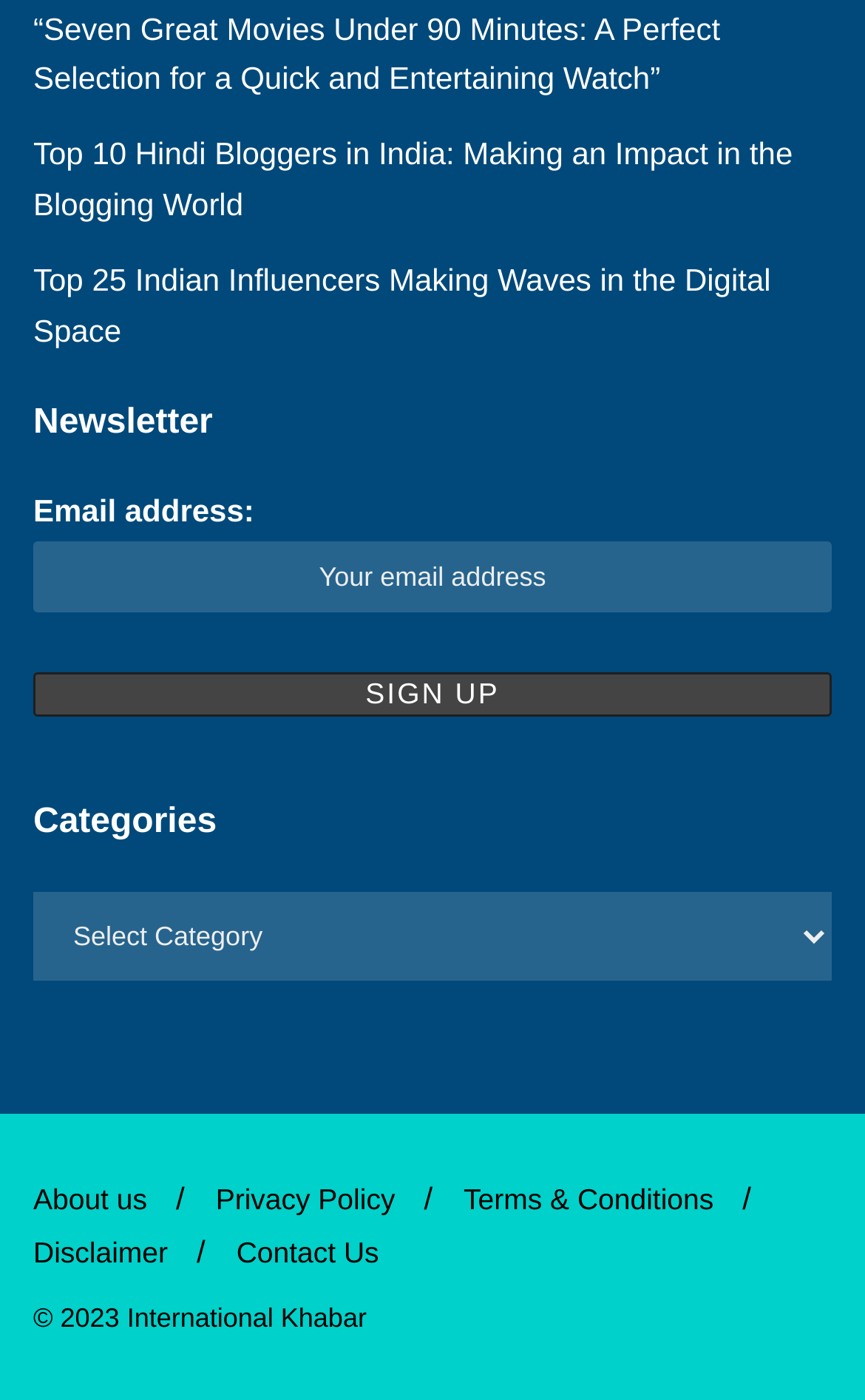Please find the bounding box coordinates of the element that you should click to achieve the following instruction: "Visit the International Khabar website". The coordinates should be presented as four float numbers between 0 and 1: [left, top, right, bottom].

[0.147, 0.93, 0.424, 0.953]